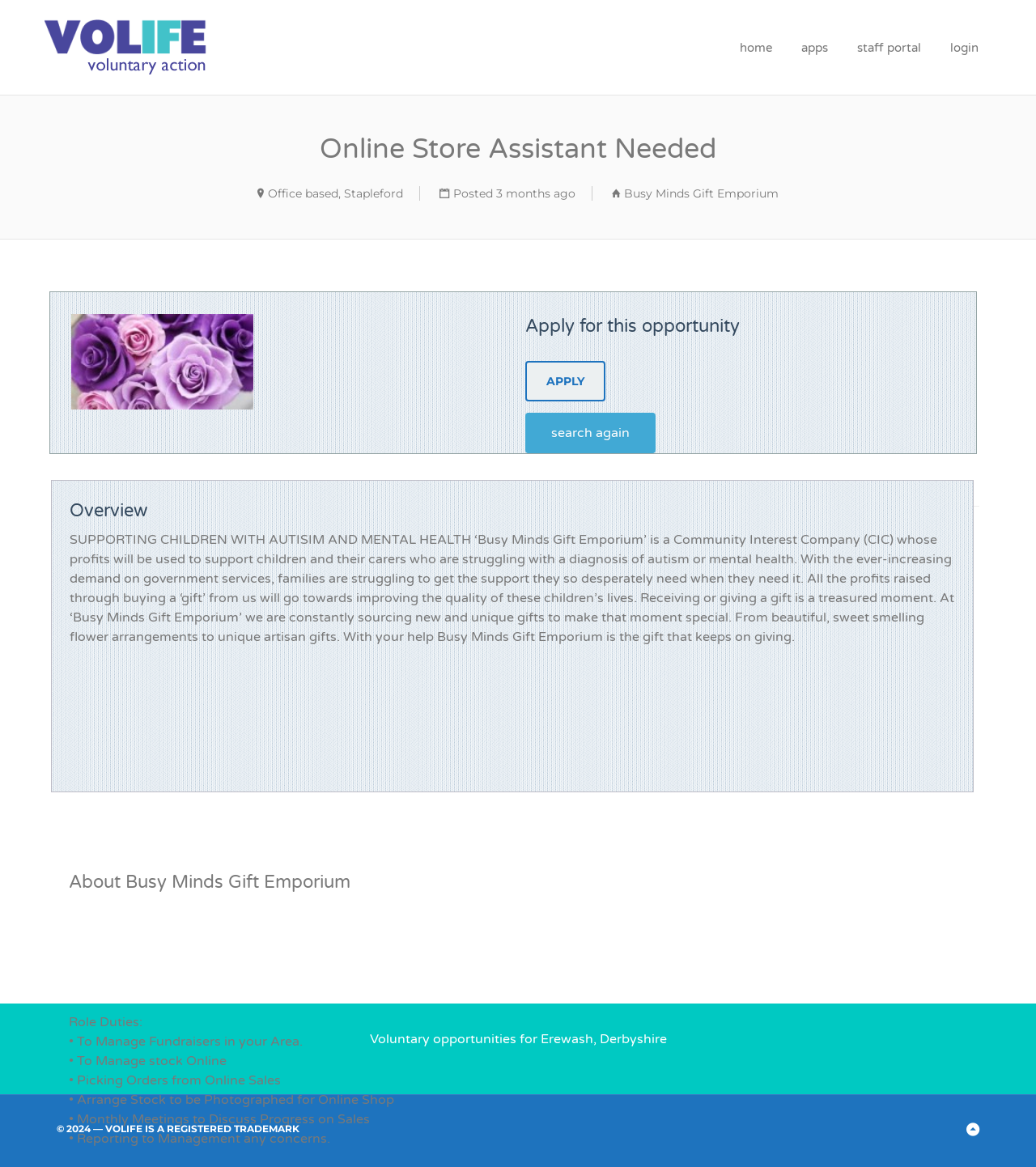Locate the bounding box coordinates of the clickable area to execute the instruction: "Apply for this opportunity". Provide the coordinates as four float numbers between 0 and 1, represented as [left, top, right, bottom].

[0.507, 0.309, 0.584, 0.344]